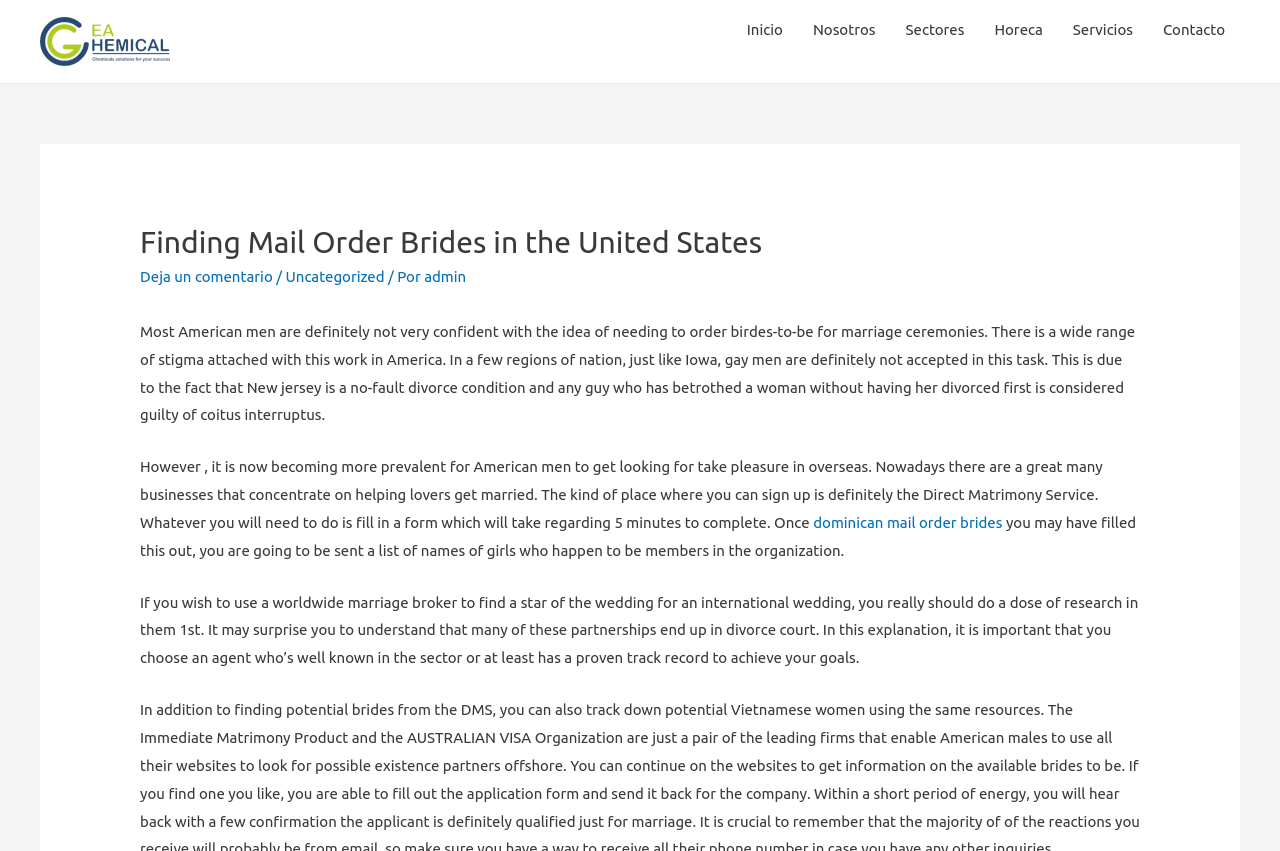Pinpoint the bounding box coordinates of the clickable element to carry out the following instruction: "Click the 'dominican mail order brides' link."

[0.635, 0.604, 0.783, 0.624]